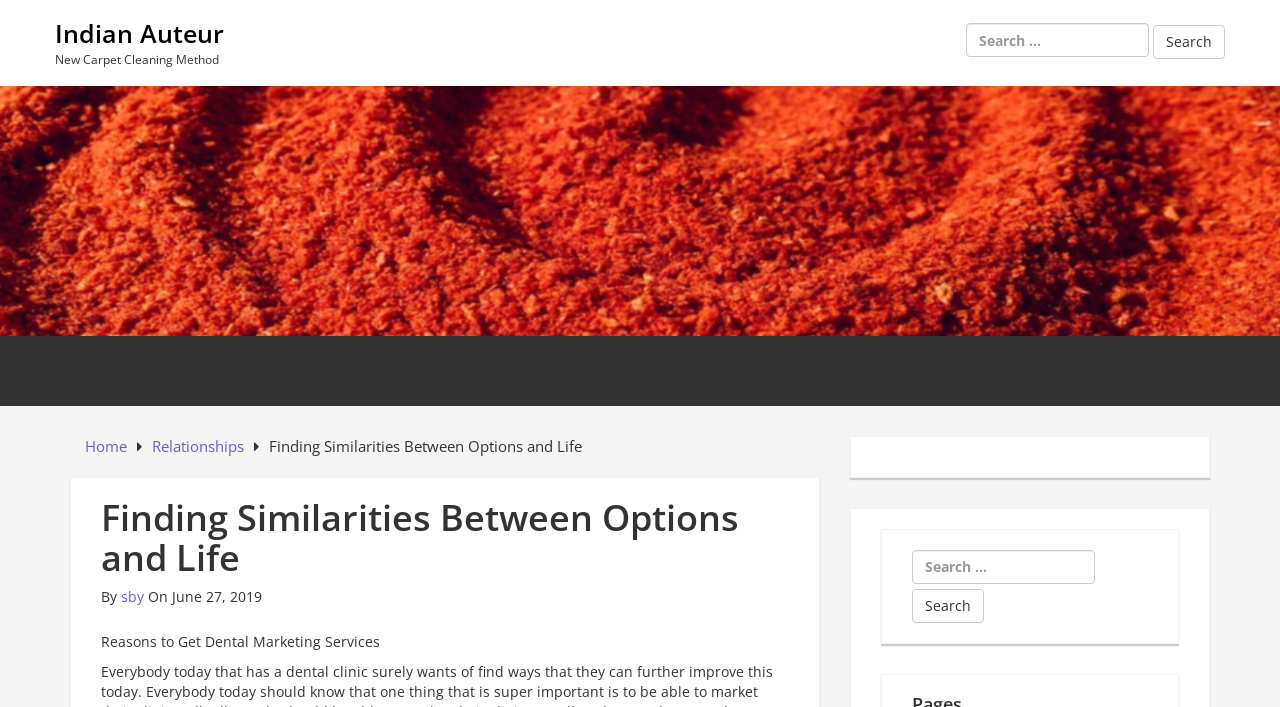What is the date of the current article?
Based on the content of the image, thoroughly explain and answer the question.

I found the date of the article by looking at the section that contains the article's metadata, where it says 'Thursday, June 27, 2019, 6:50 pm'.